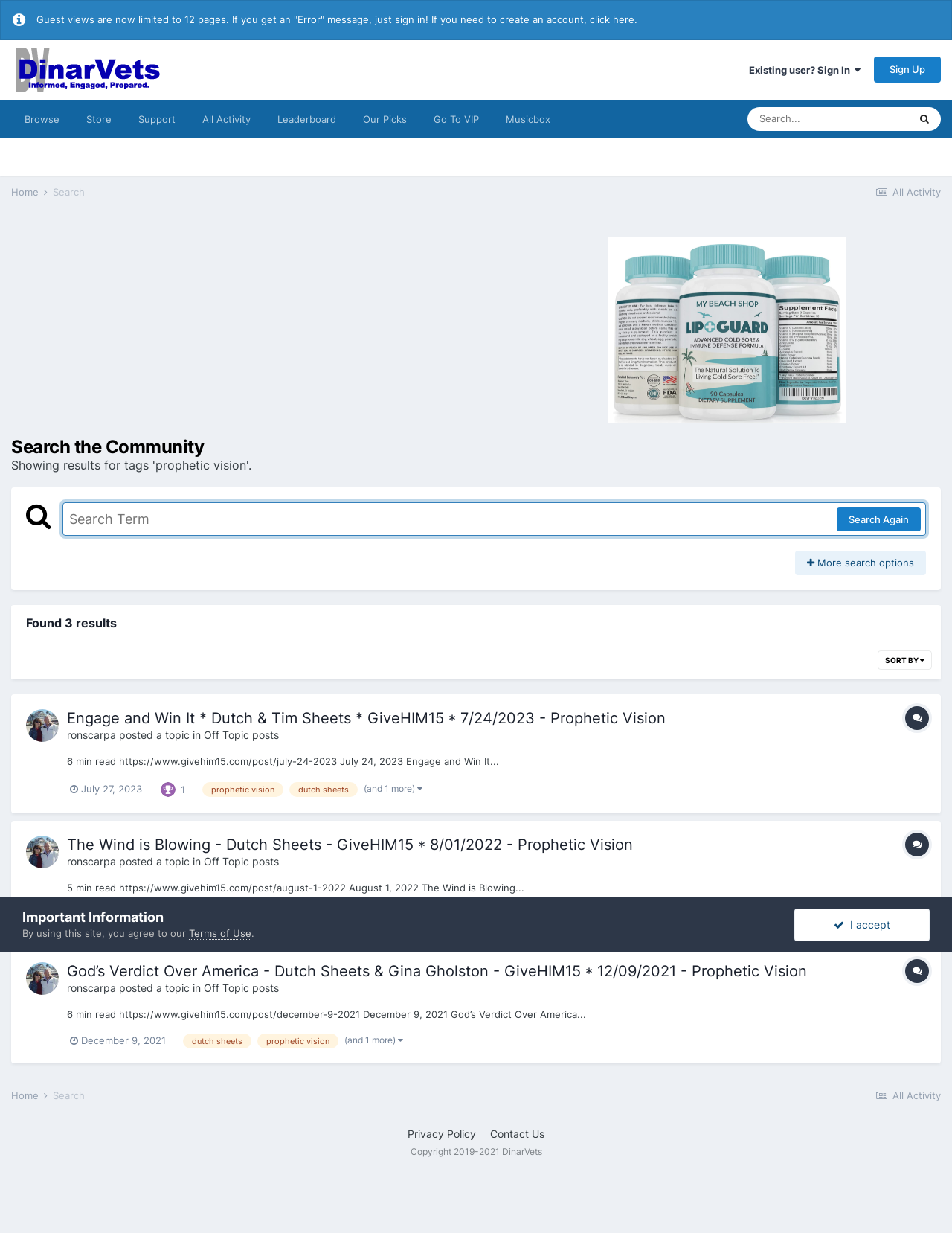Bounding box coordinates are specified in the format (top-left x, top-left y, bottom-right x, bottom-right y). All values are floating point numbers bounded between 0 and 1. Please provide the bounding box coordinate of the region this sentence describes: Infrastructure and pipes

None